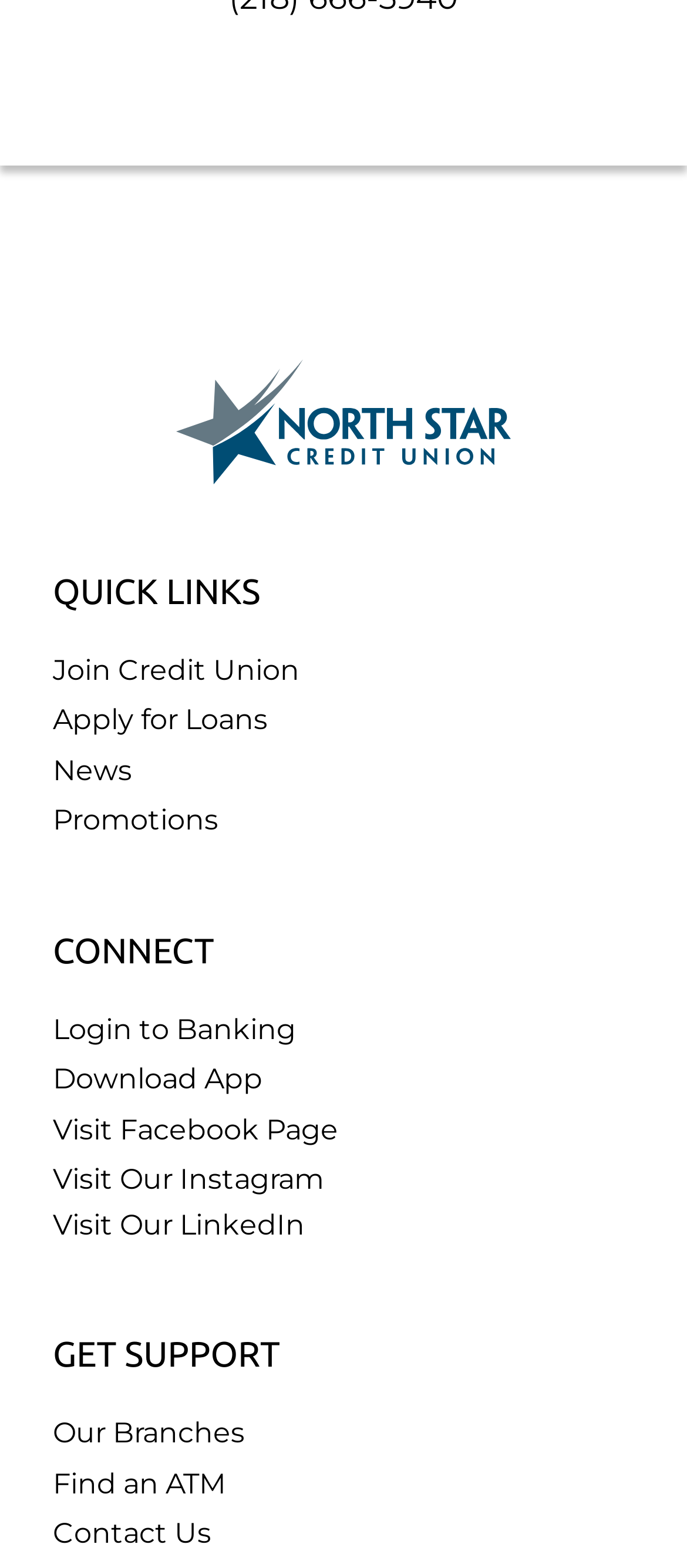What is the first link under GET SUPPORT?
Look at the image and respond with a one-word or short-phrase answer.

Our Branches